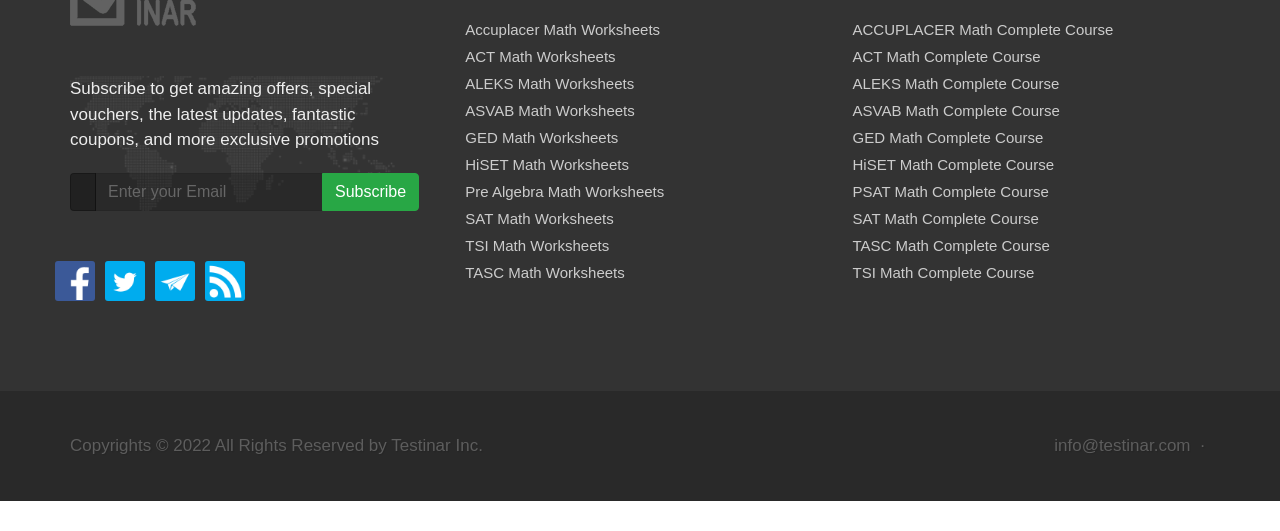Please determine the bounding box coordinates of the element to click in order to execute the following instruction: "View ACT Math Complete Course". The coordinates should be four float numbers between 0 and 1, specified as [left, top, right, bottom].

[0.666, 0.09, 0.813, 0.122]